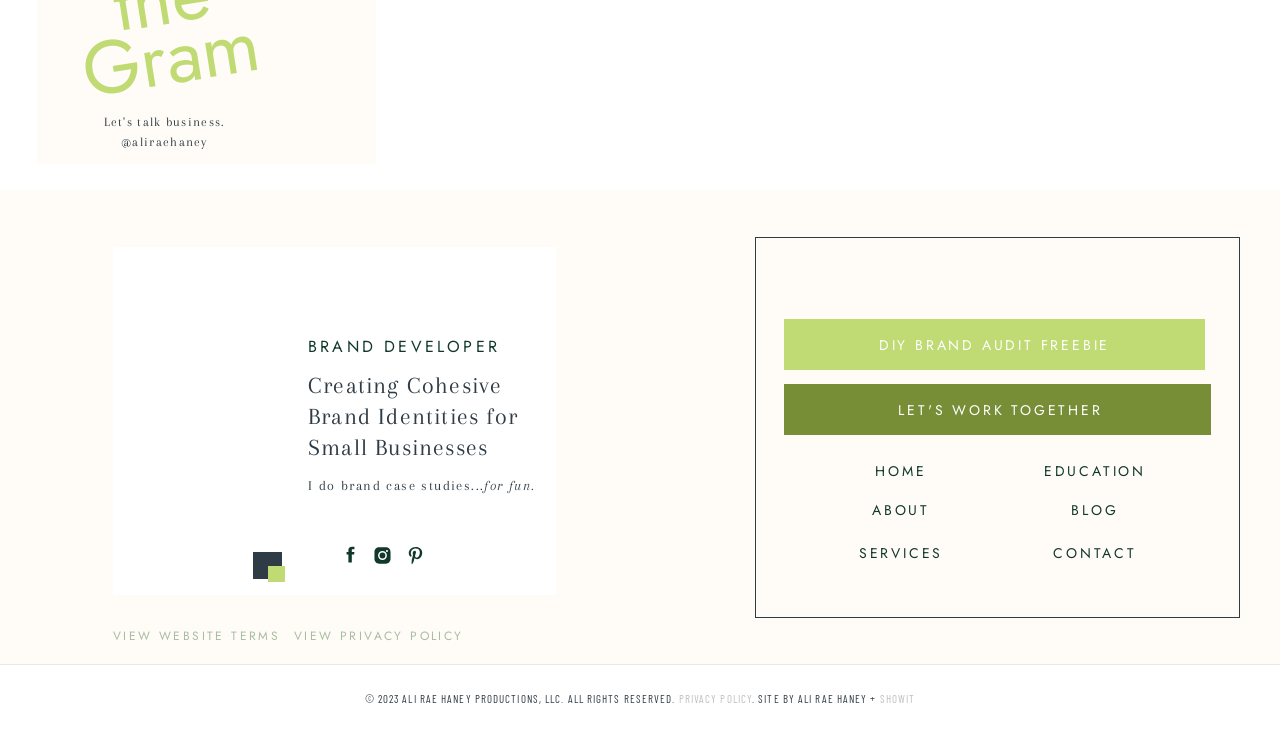What is the name of the website builder used for this website?
Answer the question with detailed information derived from the image.

I found a StaticText element with the text '. SITE BY ALI RAE HANEY +' and another link element with the text 'SHOWIT' which suggests that the website builder used for this website is Showit.